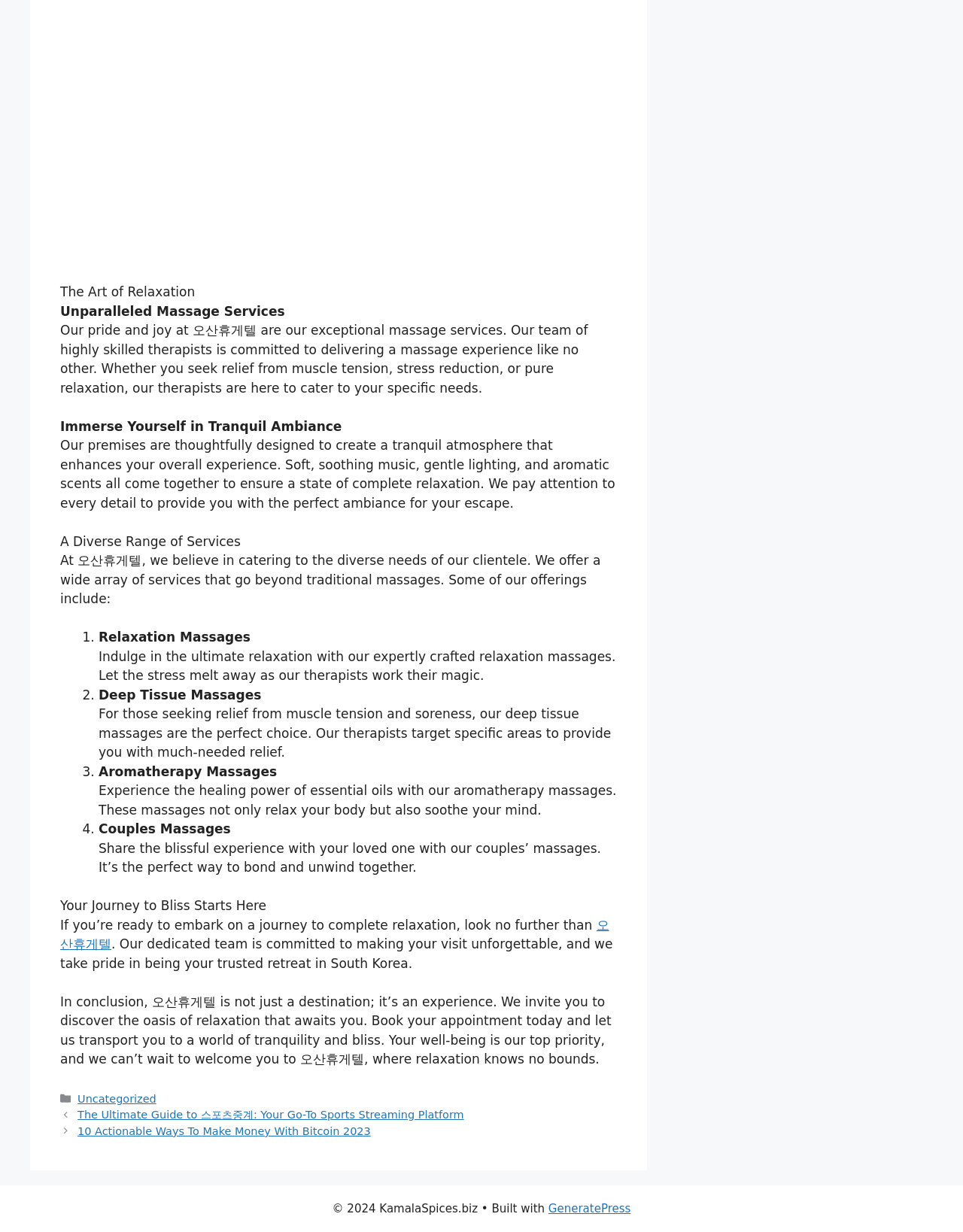What type of massages are offered?
Answer the question with a detailed explanation, including all necessary information.

The types of massages offered are listed in the section 'A Diverse Range of Services' which includes Relaxation Massages, Deep Tissue Massages, Aromatherapy Massages, and Couples Massages.